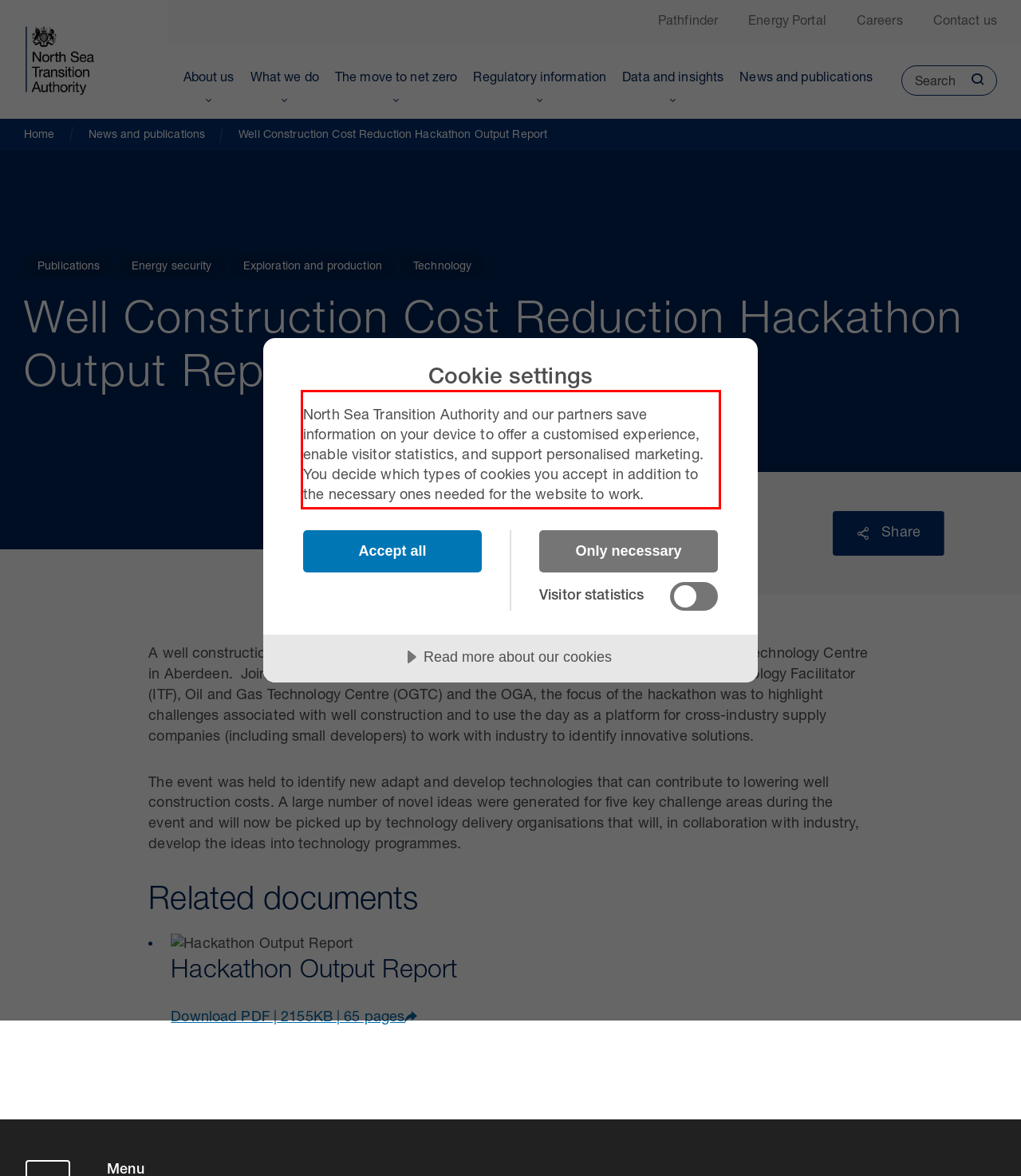Please examine the webpage screenshot containing a red bounding box and use OCR to recognize and output the text inside the red bounding box.

North Sea Transition Authority and our partners save information on your device to offer a customised experience, enable visitor statistics, and support personalised marketing. You decide which types of cookies you accept in addition to the necessary ones needed for the website to work.